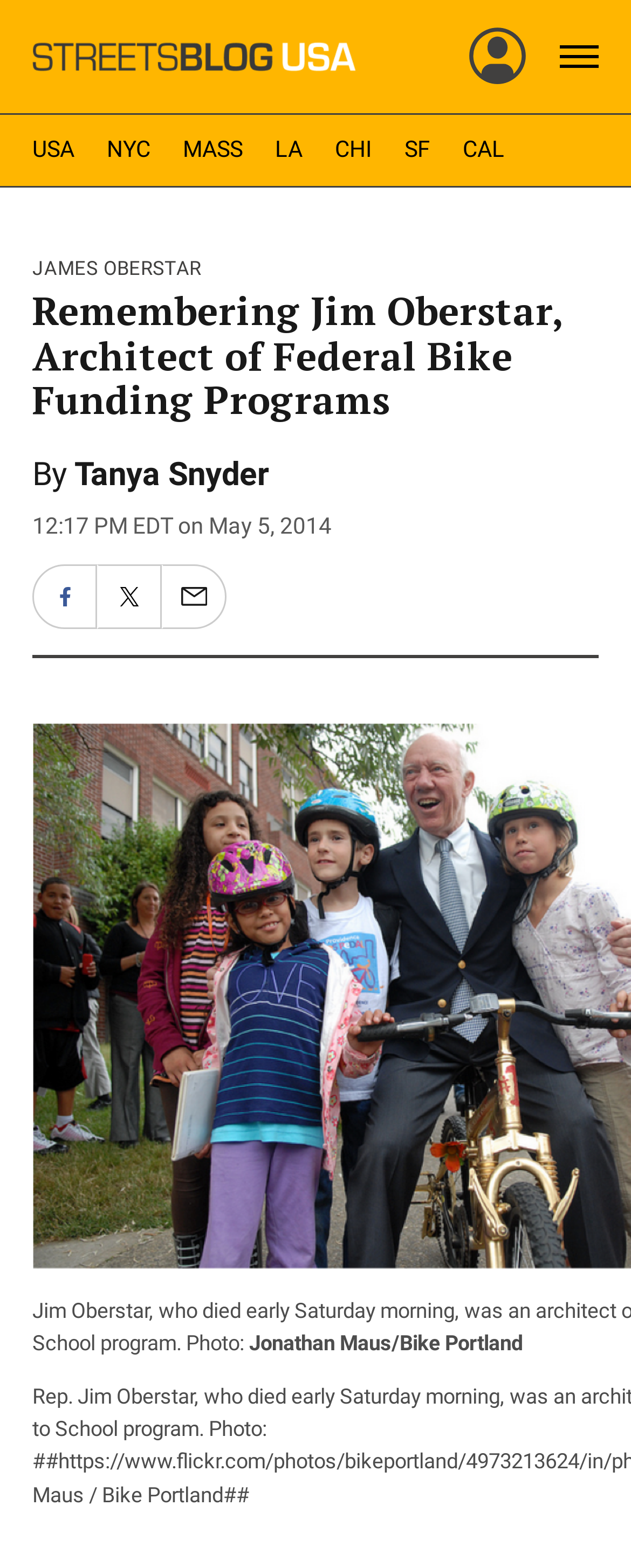Identify and provide the text content of the webpage's primary headline.

Remembering Jim Oberstar, Architect of Federal Bike Funding Programs